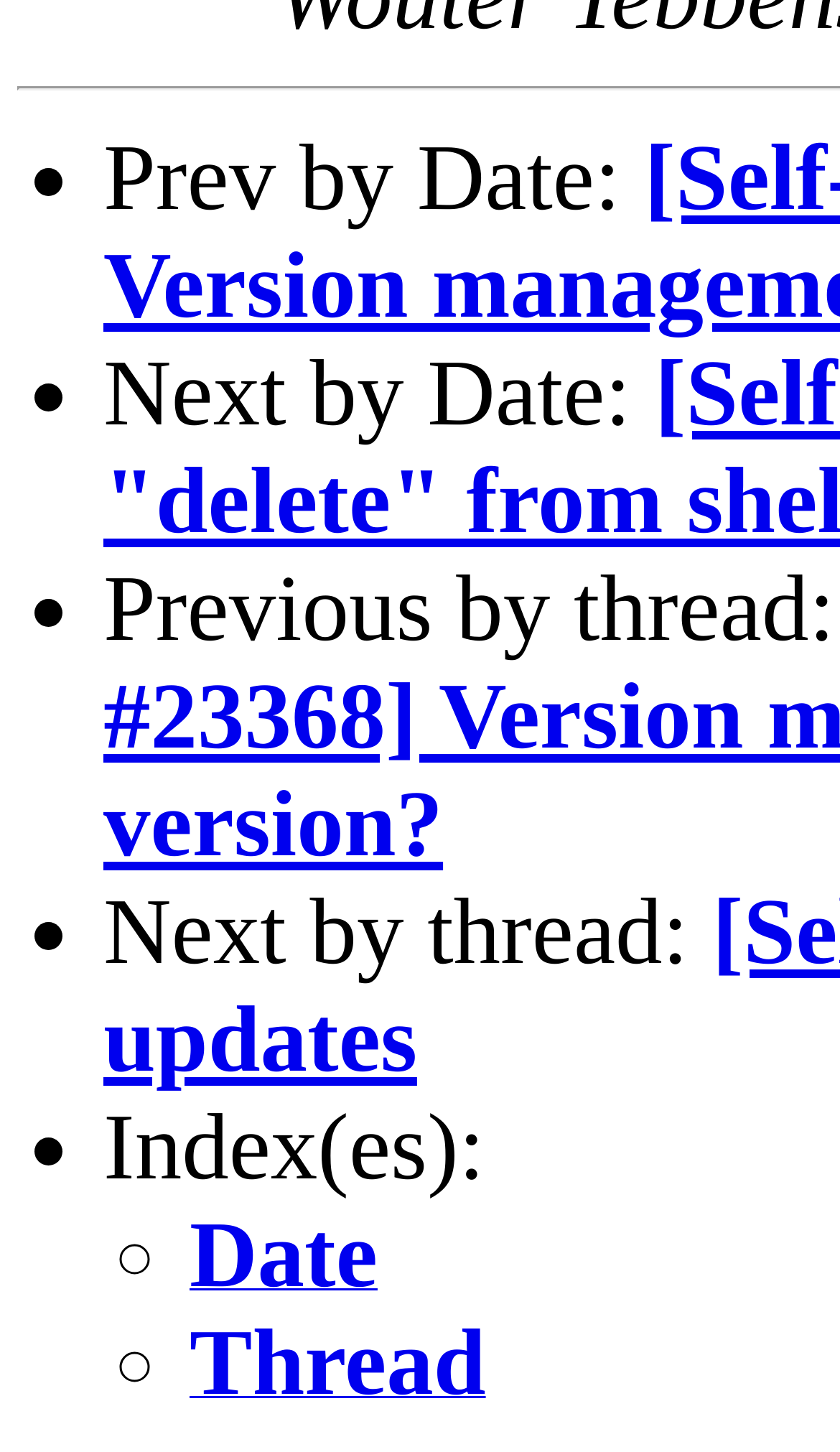What is the text of the first static text element?
Please look at the screenshot and answer using one word or phrase.

Prev by Date: